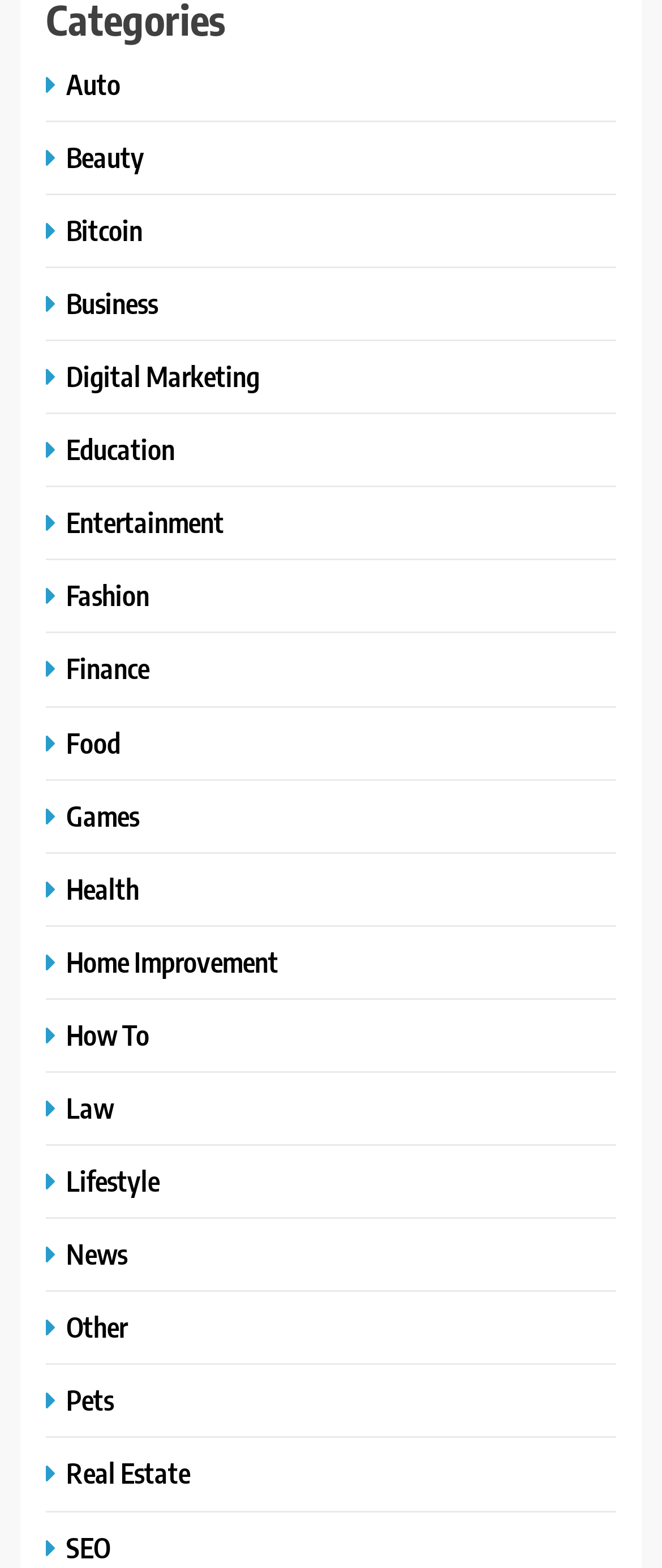Pinpoint the bounding box coordinates of the clickable area needed to execute the instruction: "Explore Bitcoin". The coordinates should be specified as four float numbers between 0 and 1, i.e., [left, top, right, bottom].

[0.069, 0.135, 0.228, 0.158]